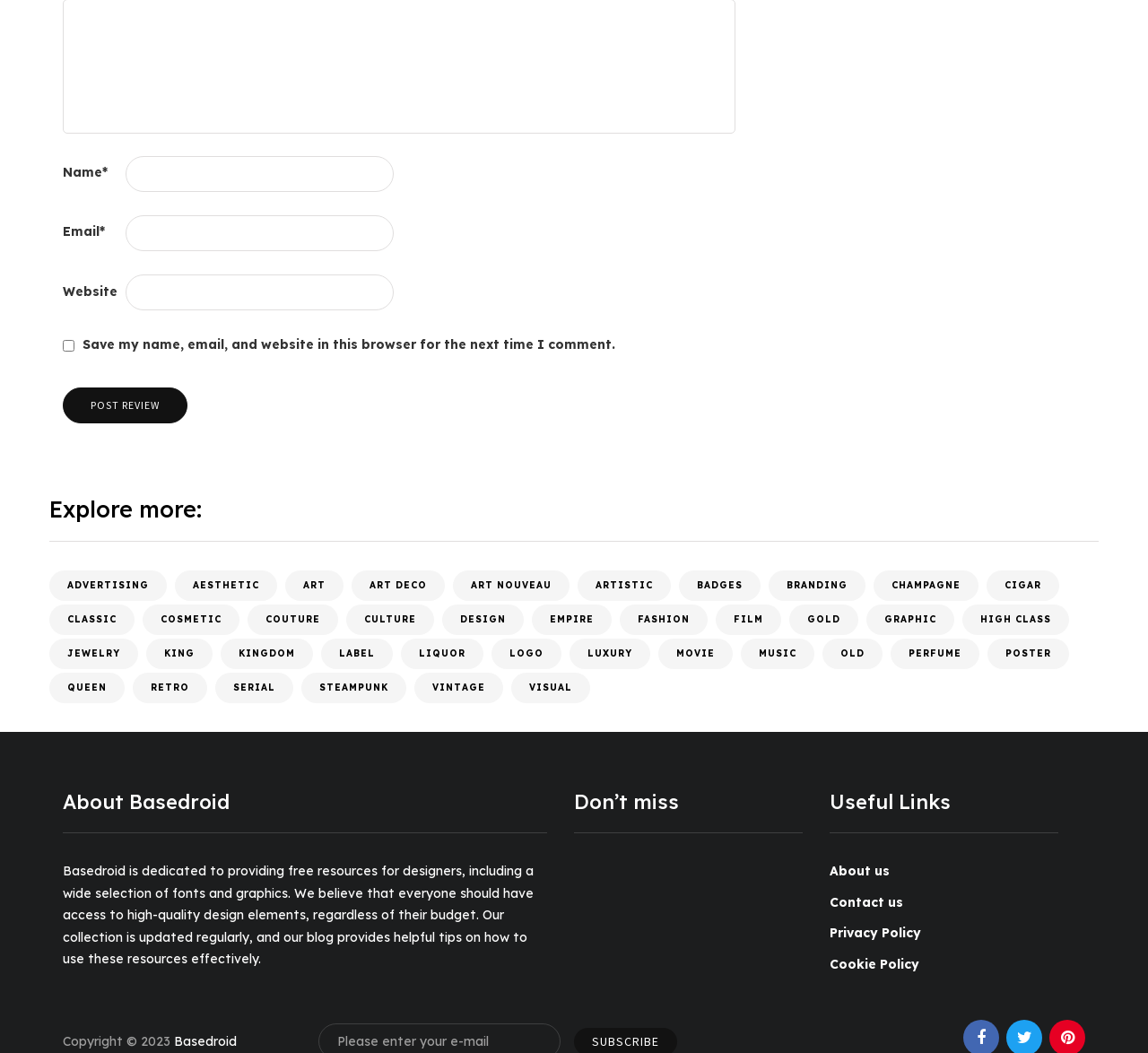Answer in one word or a short phrase: 
How many textboxes are required on the webpage?

2